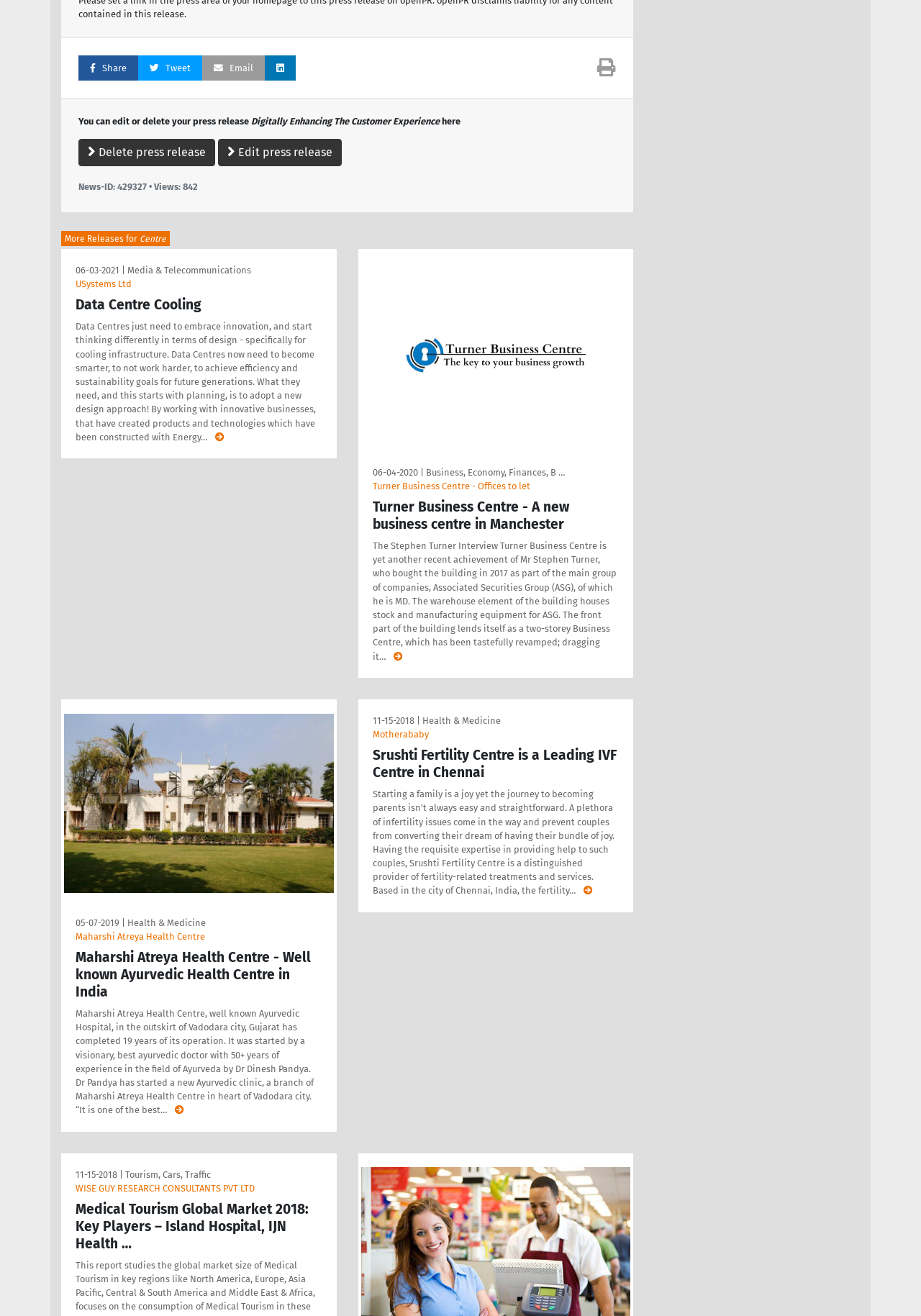Locate the bounding box coordinates of the element's region that should be clicked to carry out the following instruction: "Email". The coordinates need to be four float numbers between 0 and 1, i.e., [left, top, right, bottom].

[0.22, 0.042, 0.288, 0.061]